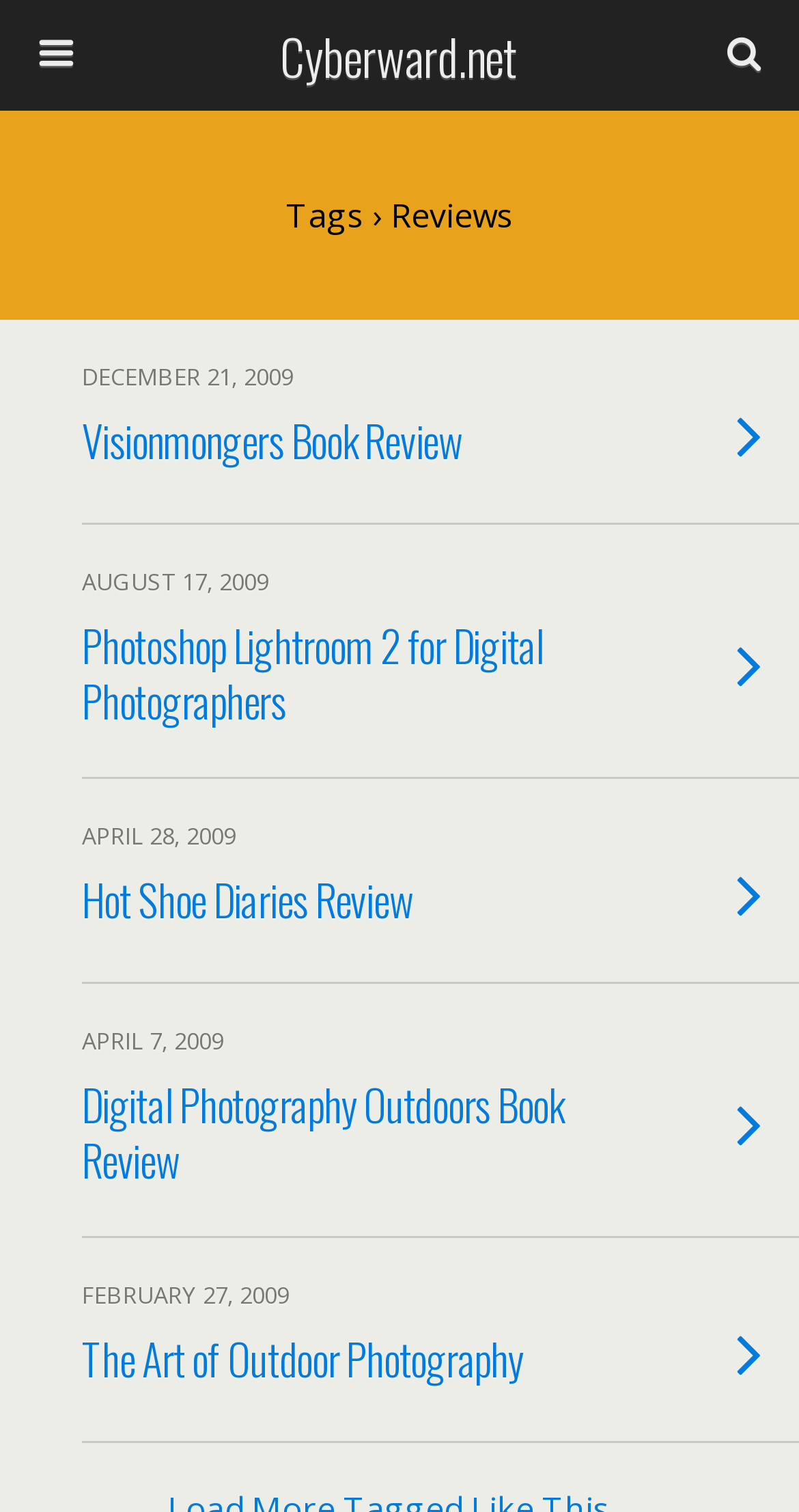From the webpage screenshot, identify the region described by parent_node: 2. Provide the bounding box coordinates as (top-left x, top-left y, bottom-right x, bottom-right y), with each value being a floating point number between 0 and 1.

None